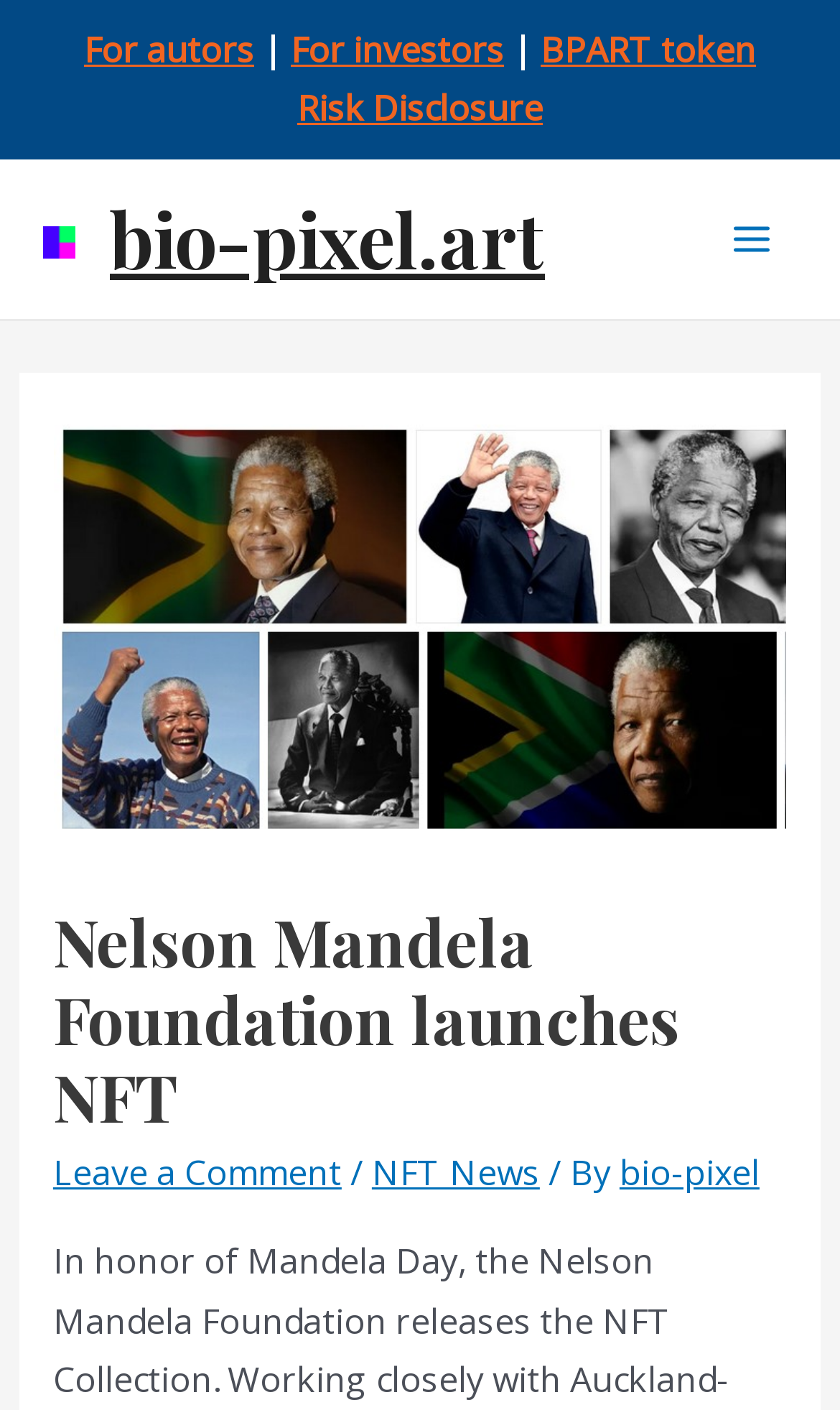Determine which piece of text is the heading of the webpage and provide it.

Nelson Mandela Foundation launches NFT